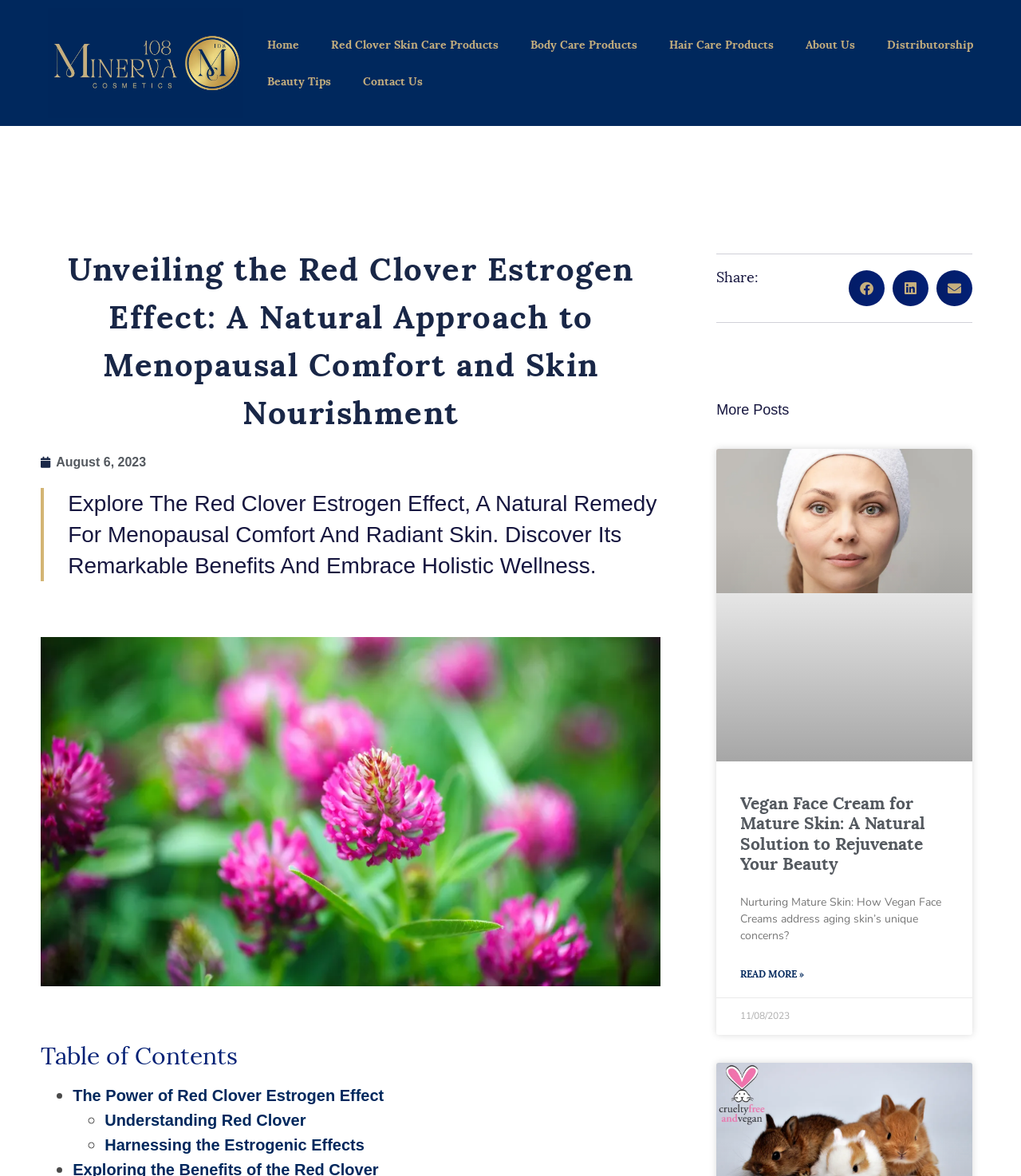Respond with a single word or phrase to the following question:
What is the main topic of this webpage?

Red Clover Estrogen Effect